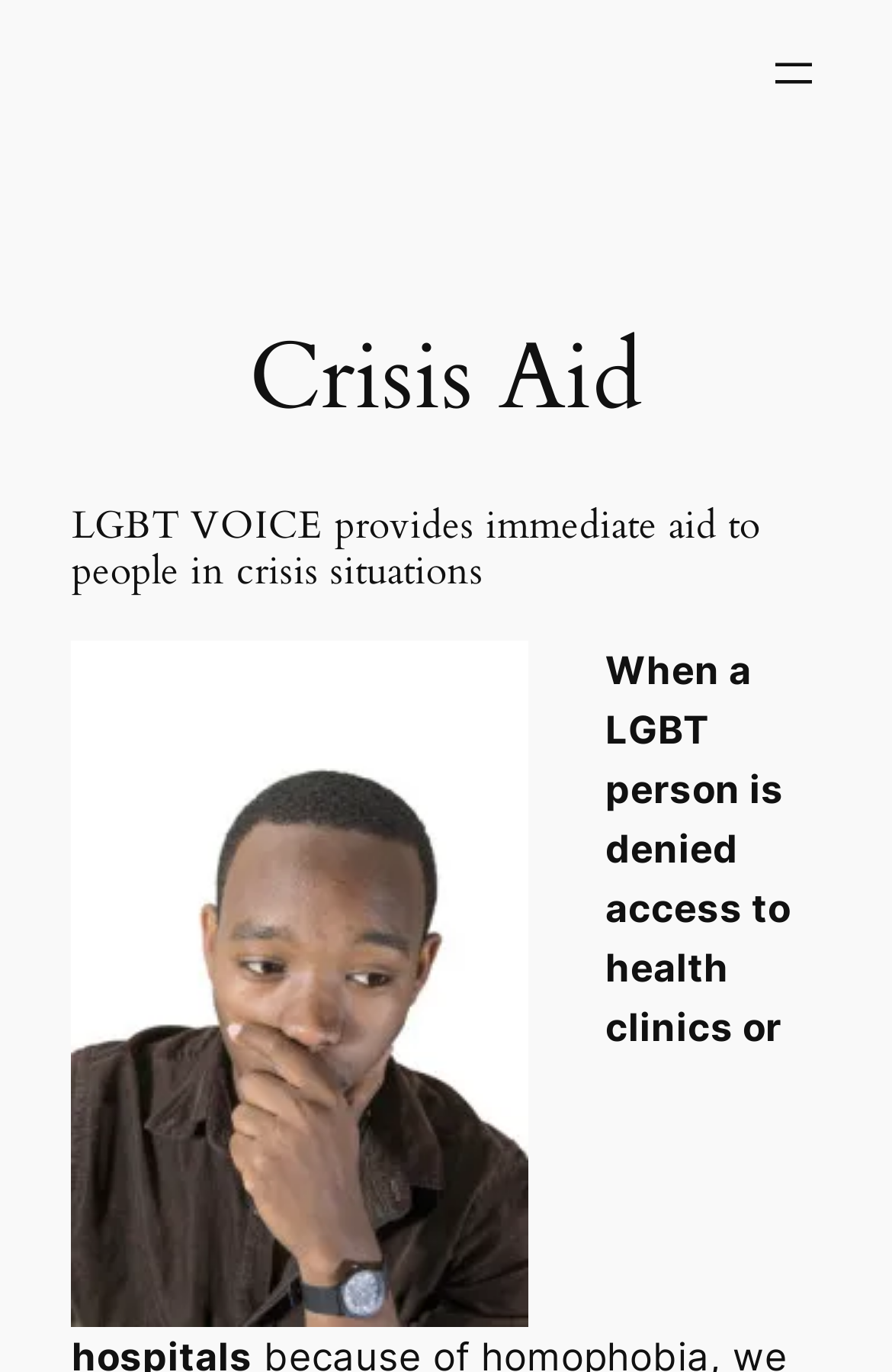What is the topic of the webpage?
Provide an in-depth and detailed answer to the question.

The heading element mentions 'LGBT VOICE provides immediate aid to people in crisis situations', which indicates that the webpage is about providing aid to people in crisis situations, specifically in the LGBT community.